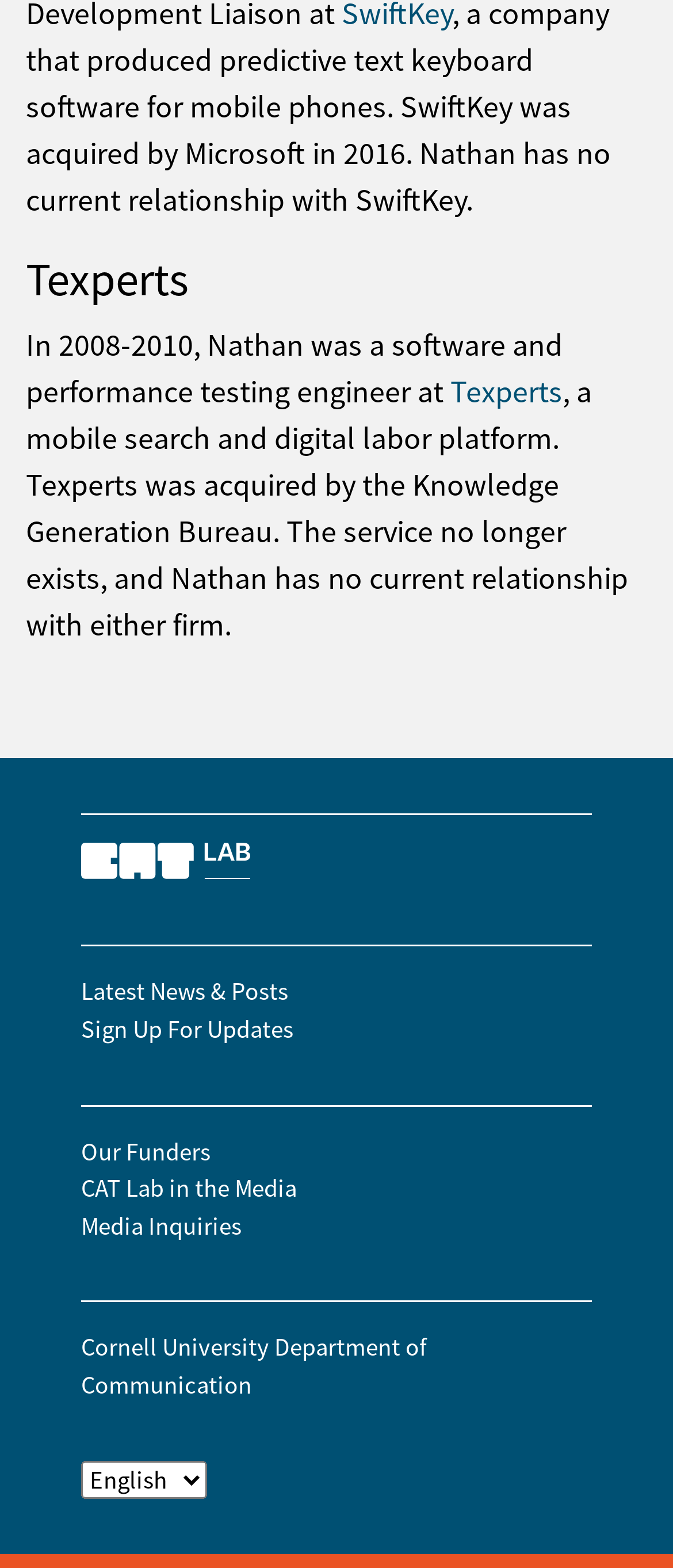From the webpage screenshot, predict the bounding box coordinates (top-left x, top-left y, bottom-right x, bottom-right y) for the UI element described here: Media Inquiries

[0.121, 0.772, 0.359, 0.792]